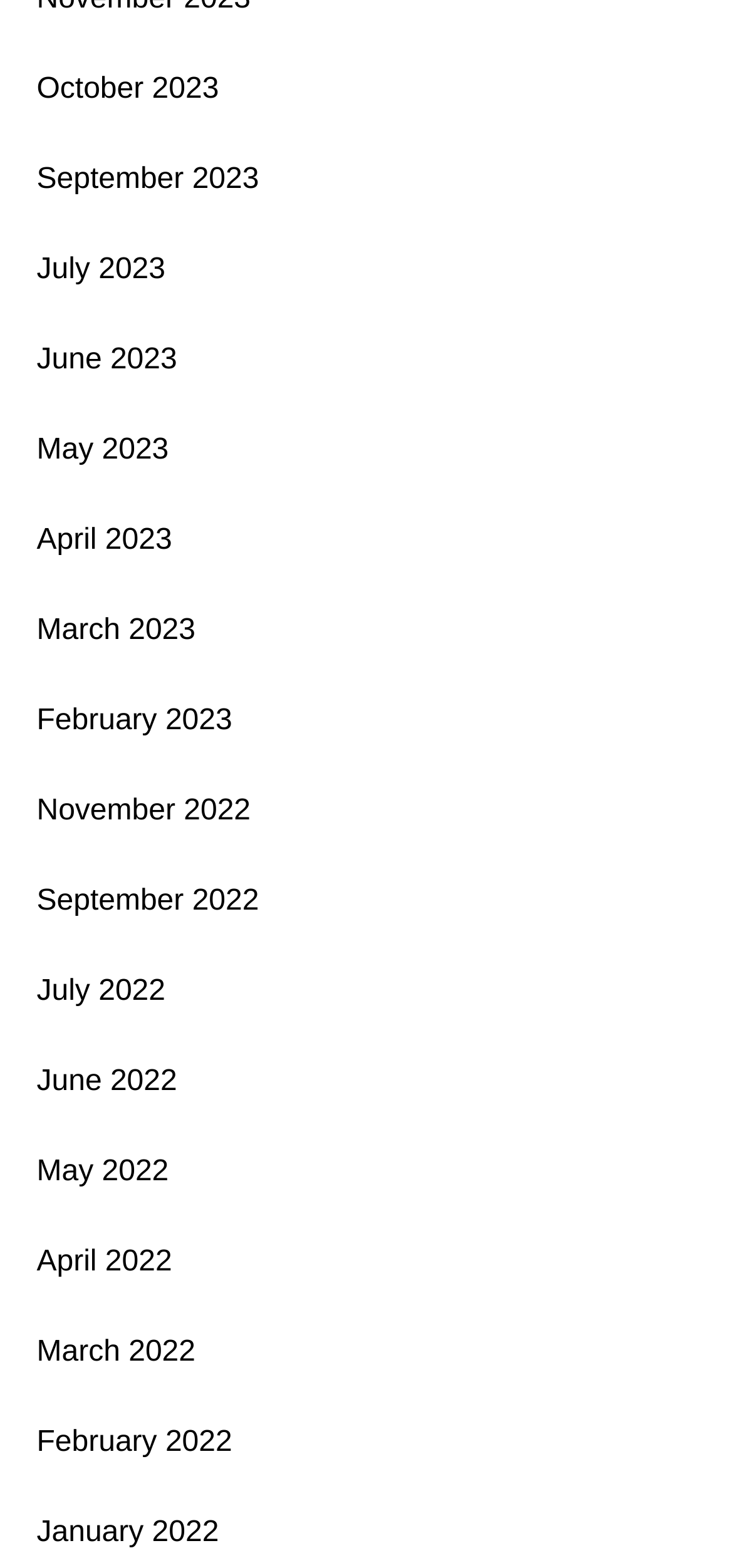How many months are from the second half of 2022?
Based on the content of the image, thoroughly explain and answer the question.

I counted the number of links that contain '2022' in their text and are from the second half of the year (July to December) and found 4 links, which are 'September 2022', 'July 2022', 'November 2022', and no other months from the second half of 2022.